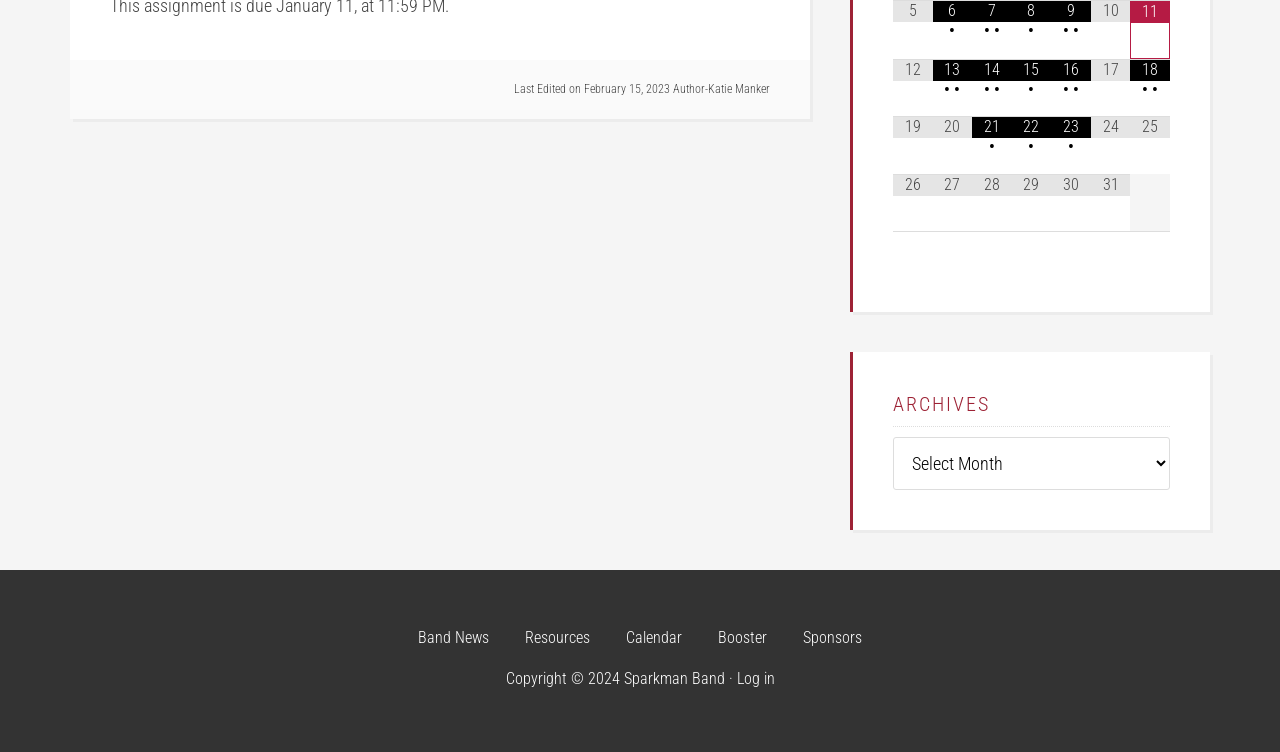Determine the bounding box coordinates for the UI element matching this description: "Log in".

[0.575, 0.889, 0.605, 0.914]